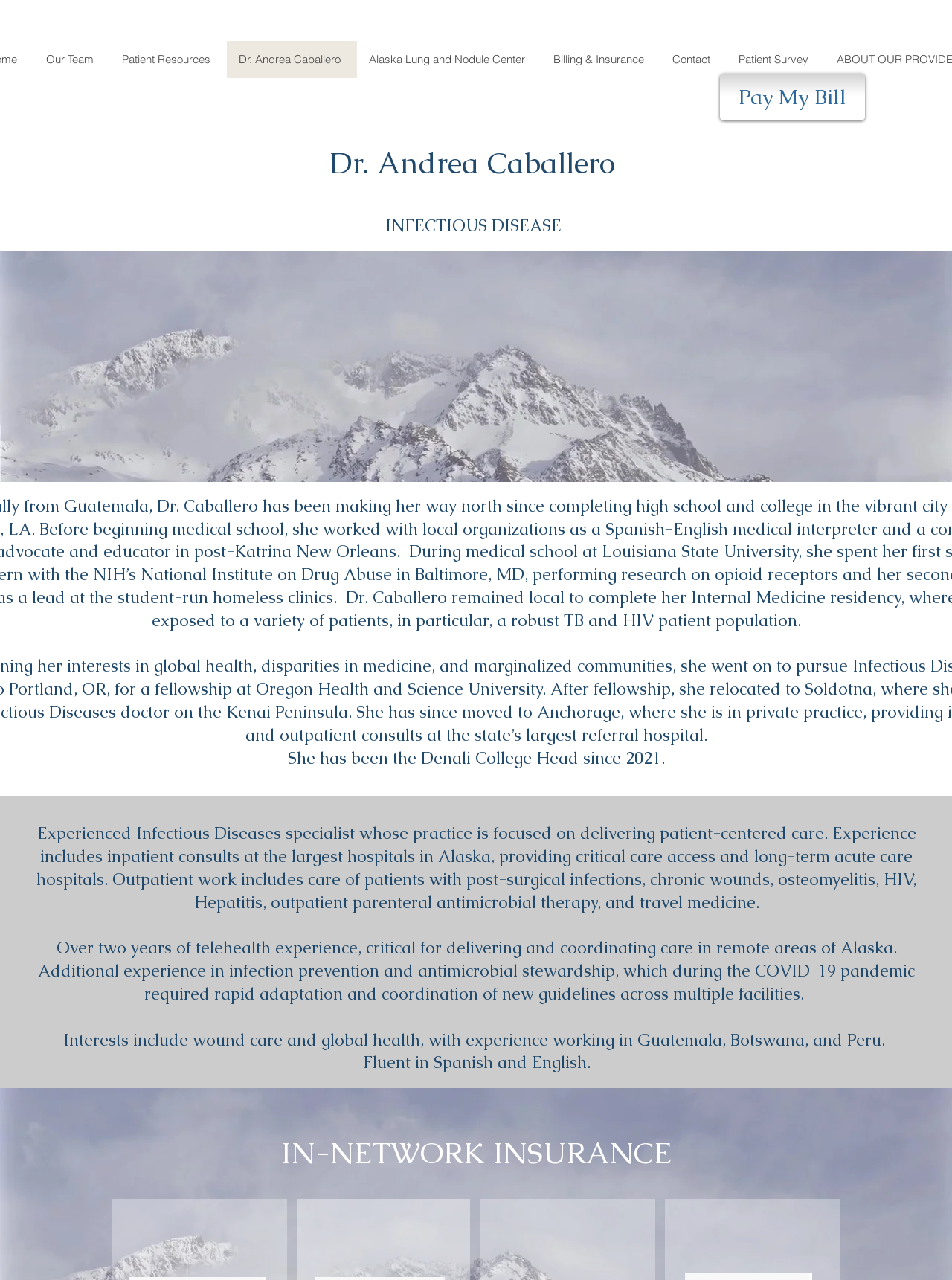Use a single word or phrase to answer the question:
What is the name of the center mentioned on the webpage?

Alaska Lung and Nodule Center